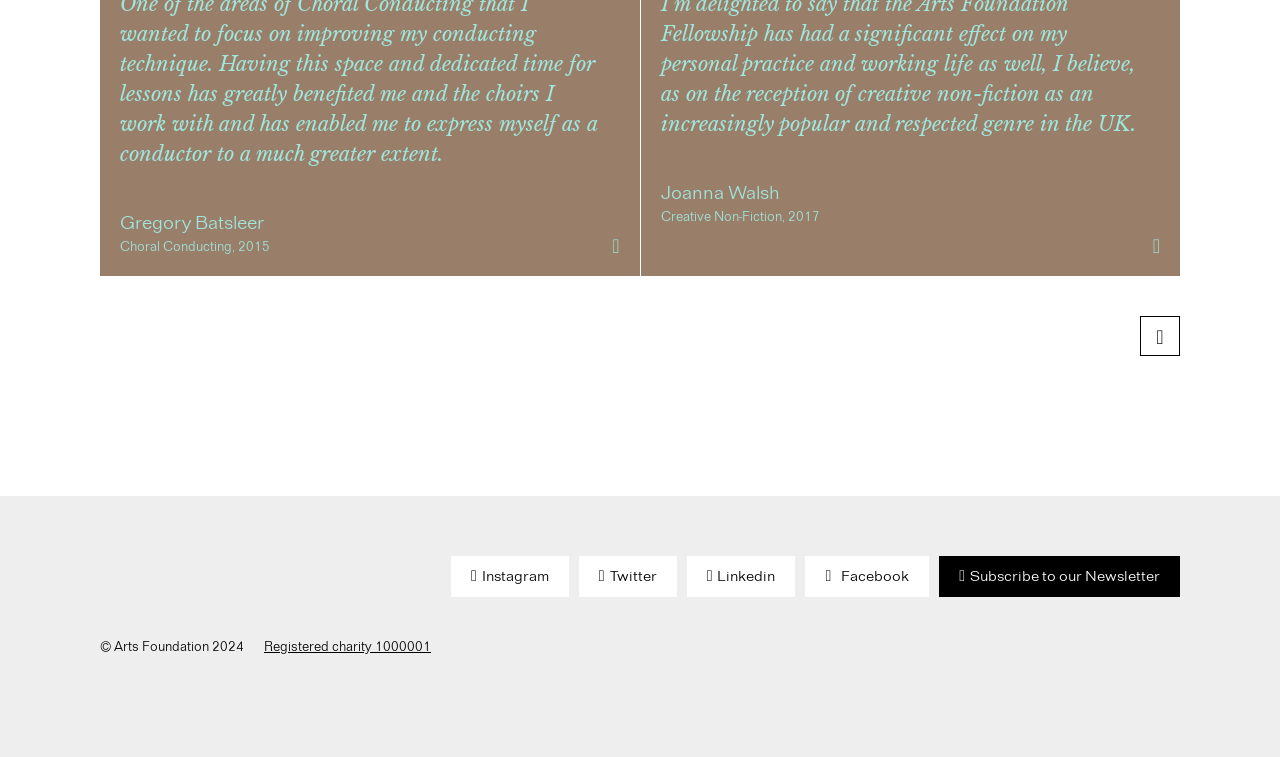Can you look at the image and give a comprehensive answer to the question:
What type of organization is Arts Foundation?

The link element with the text 'Registered charity 1000001' suggests that Arts Foundation is a registered charity with the number 1000001.